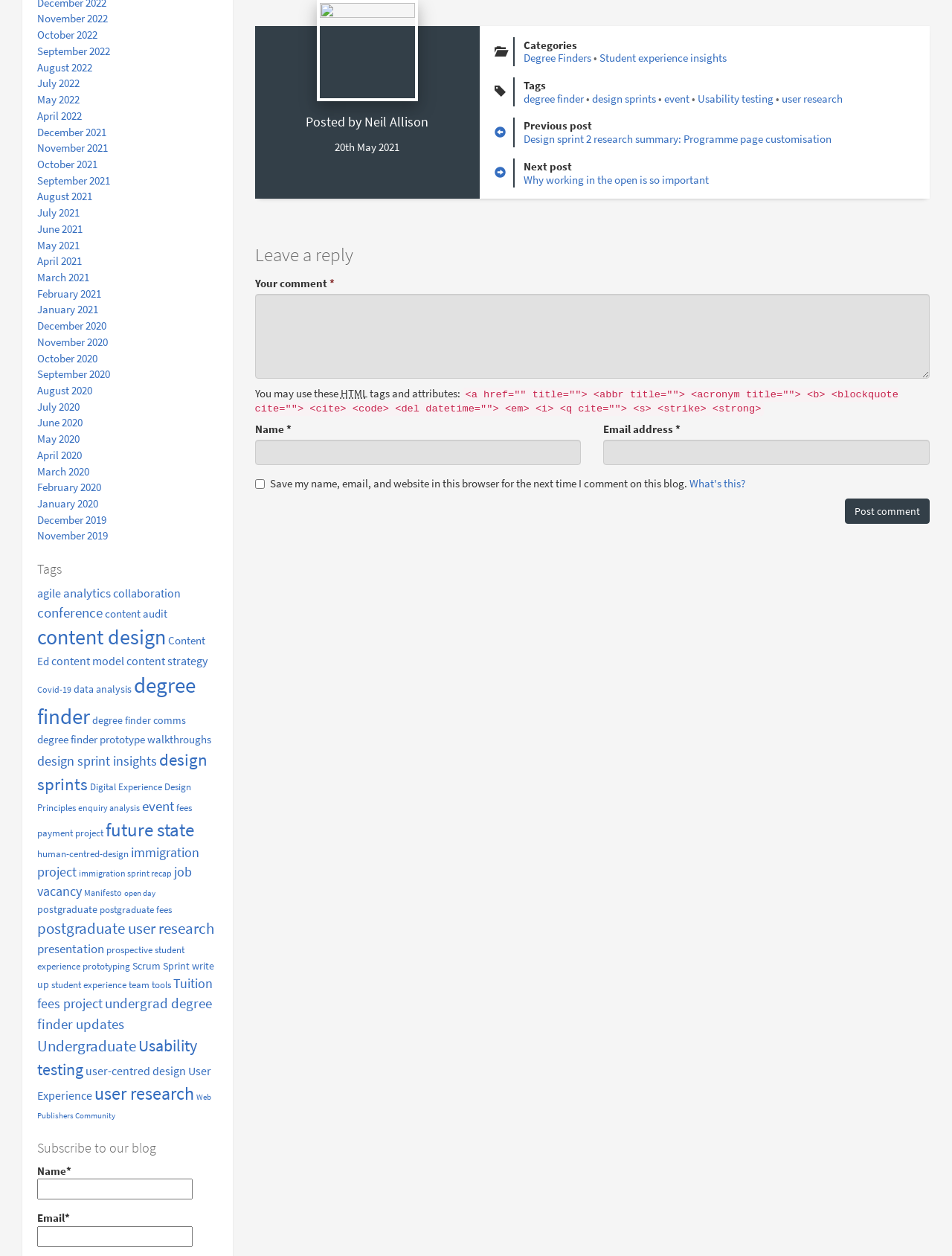Please specify the bounding box coordinates in the format (top-left x, top-left y, bottom-right x, bottom-right y), with all values as floating point numbers between 0 and 1. Identify the bounding box of the UI element described by: September 2022

[0.039, 0.035, 0.116, 0.046]